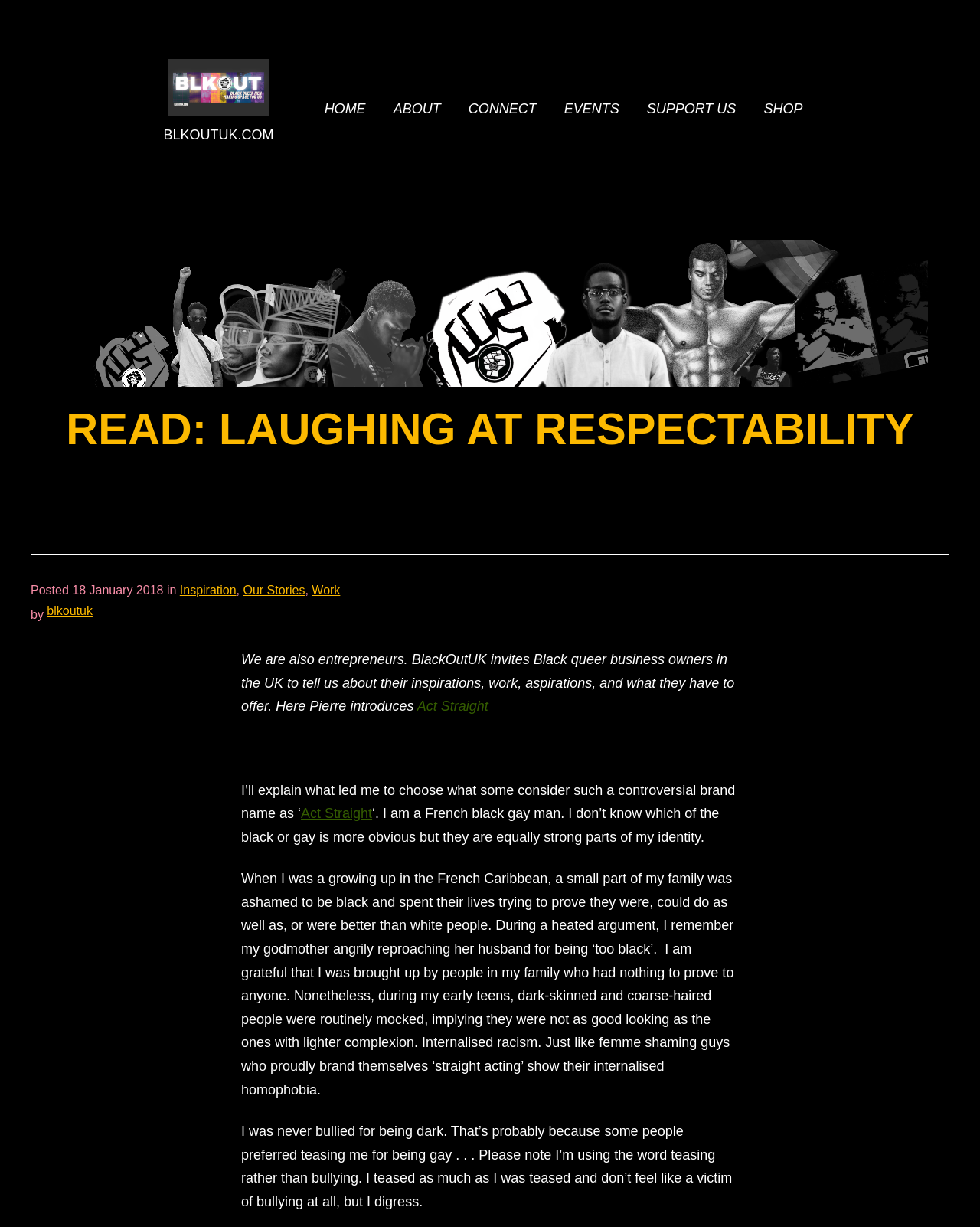Can you find the bounding box coordinates of the area I should click to execute the following instruction: "Read the article titled READ: LAUGHING AT RESPECTABILITY"?

[0.067, 0.328, 0.933, 0.371]